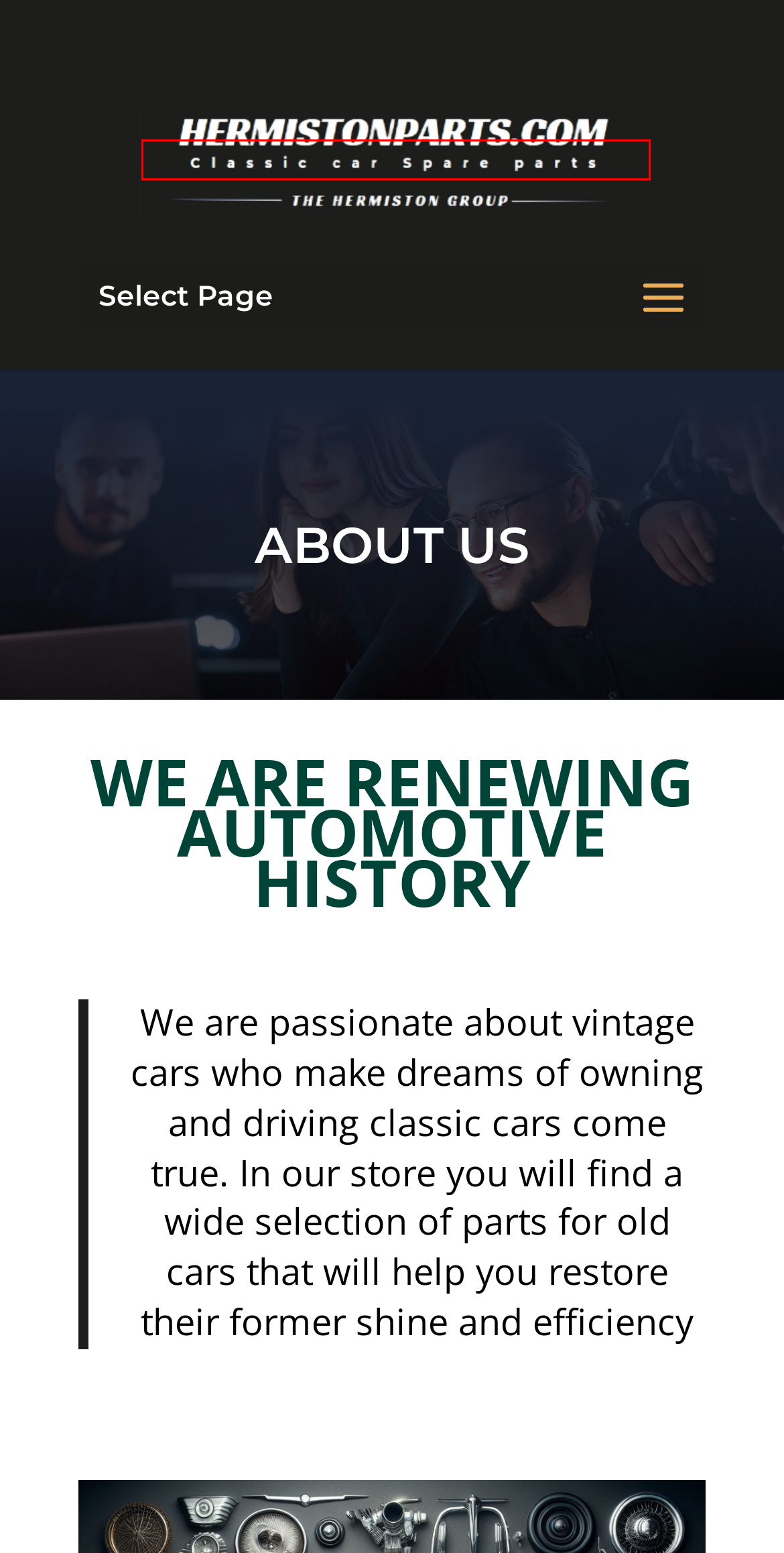Inspect the provided webpage screenshot, concentrating on the element within the red bounding box. Select the description that best represents the new webpage after you click the highlighted element. Here are the candidates:
A. CONTACT | hermistonparts.com
B. GodWeb.pl Sklepy i strony Internetowe WordPress WooCommerce, Seo
C. MERCHANDISE | hermistonparts.com
D. UPGRADES & ACCESSORIES | hermistonparts.com
E. hermistonparts.com | Parts & Accessories for British Classic Cars
F. MY ACCOUNT | hermistonparts.com
G. USED PARTS | hermistonparts.com
H. PRIVACY POLICY | hermistonparts.com

E